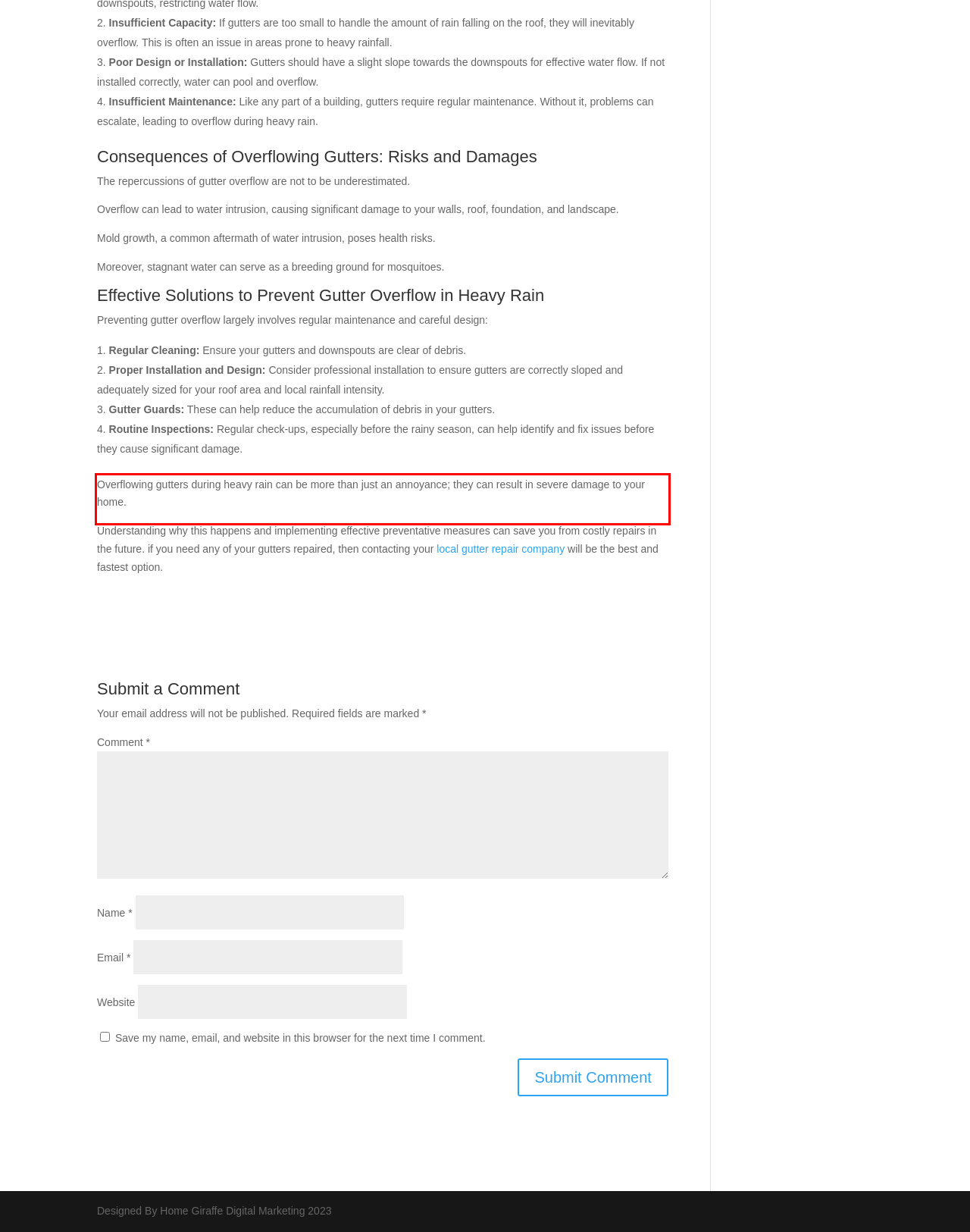Please identify the text within the red rectangular bounding box in the provided webpage screenshot.

Overflowing gutters during heavy rain can be more than just an annoyance; they can result in severe damage to your home.